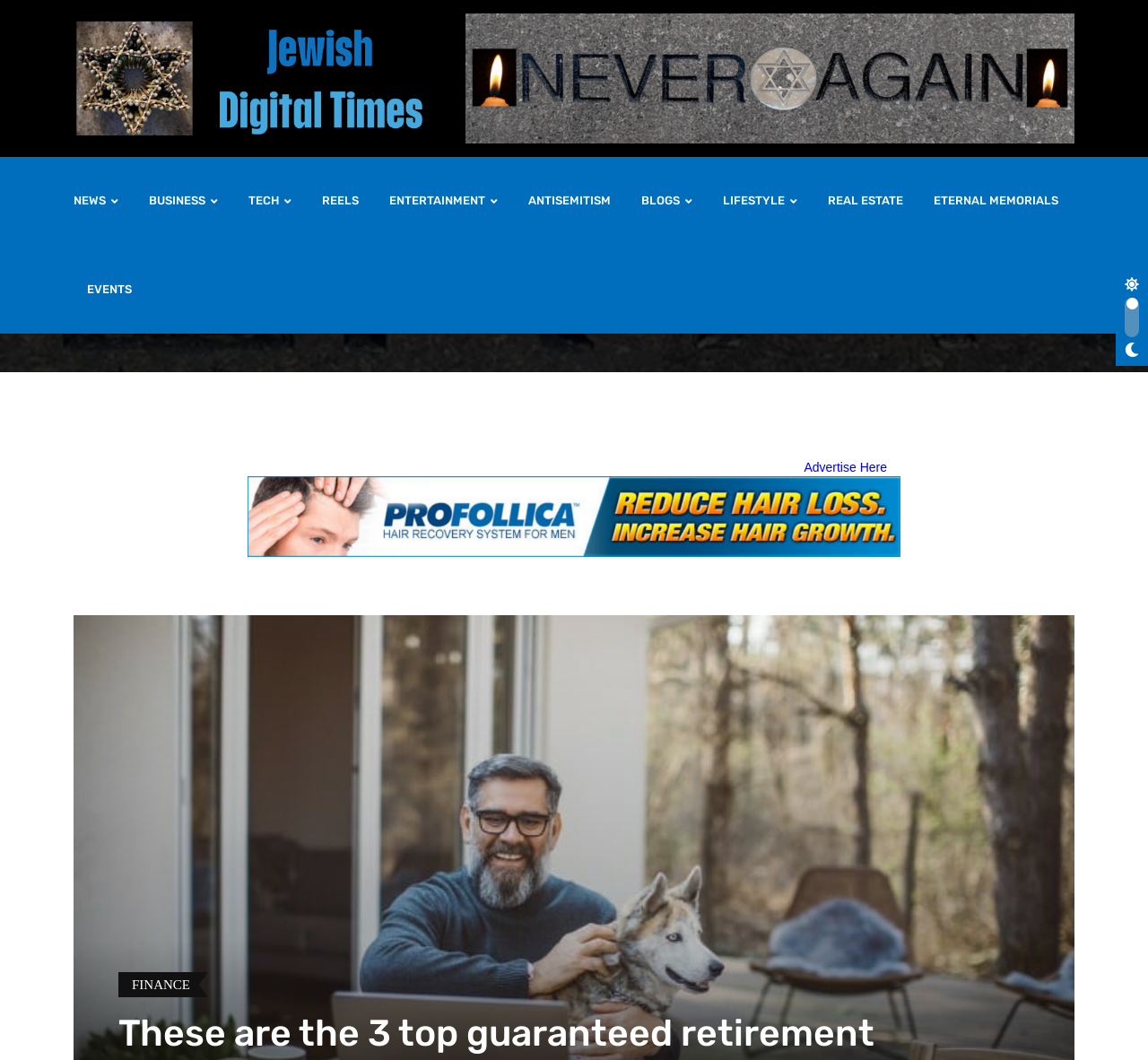Identify the bounding box coordinates for the region to click in order to carry out this instruction: "Explore ENTERTAINMENT". Provide the coordinates using four float numbers between 0 and 1, formatted as [left, top, right, bottom].

[0.327, 0.148, 0.445, 0.231]